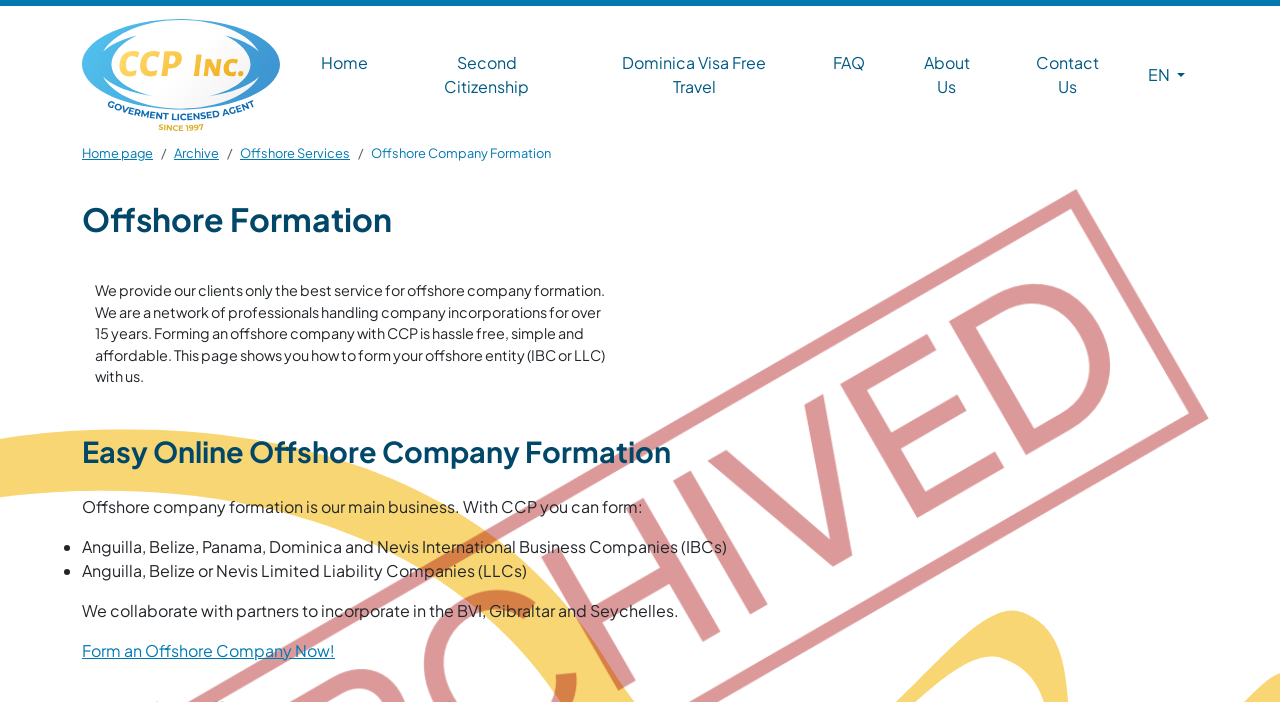Please provide the bounding box coordinates for the element that needs to be clicked to perform the following instruction: "Form an Offshore Company Now!". The coordinates should be given as four float numbers between 0 and 1, i.e., [left, top, right, bottom].

[0.064, 0.911, 0.262, 0.941]